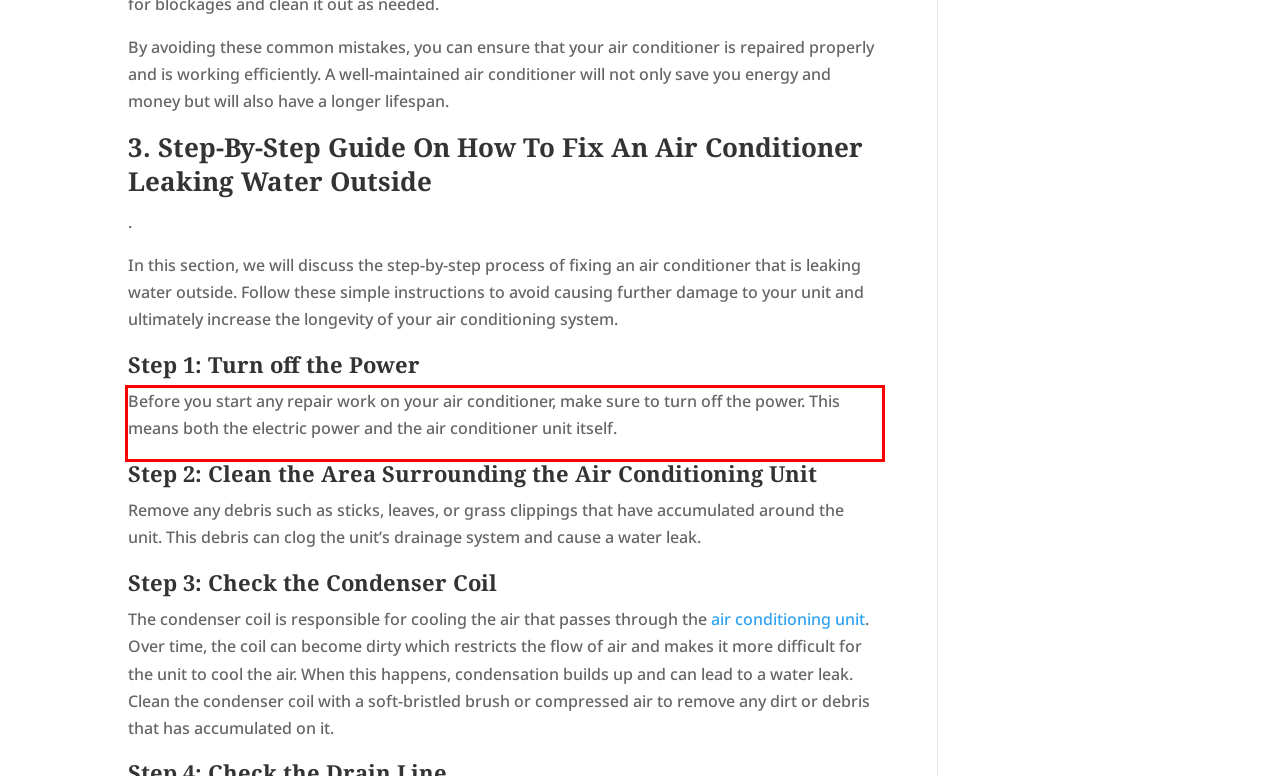By examining the provided screenshot of a webpage, recognize the text within the red bounding box and generate its text content.

Before you start any repair work on your air conditioner, make sure to turn off the power. This means both the electric power and the air conditioner unit itself.